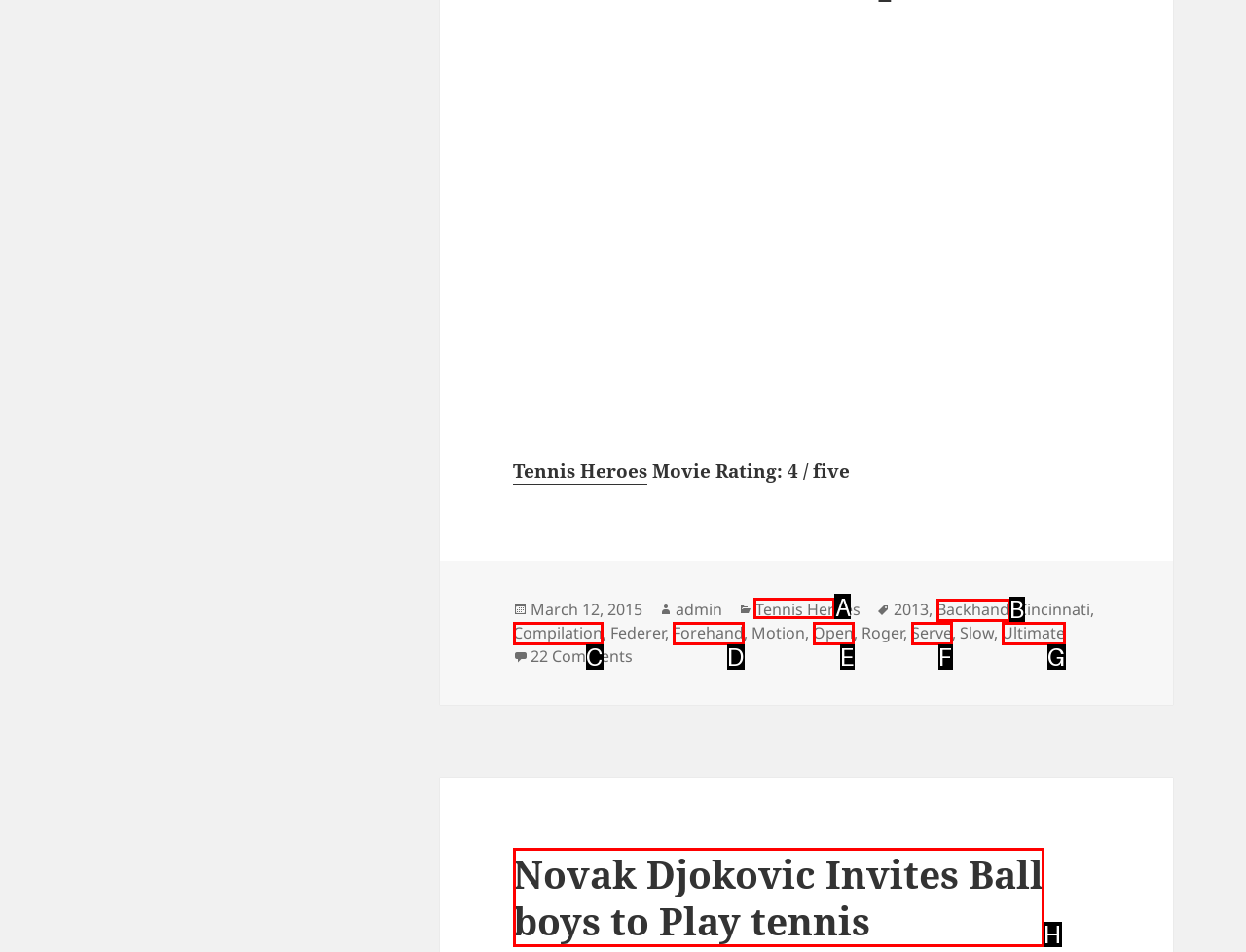Indicate the HTML element that should be clicked to perform the task: View the categories of the post Reply with the letter corresponding to the chosen option.

A